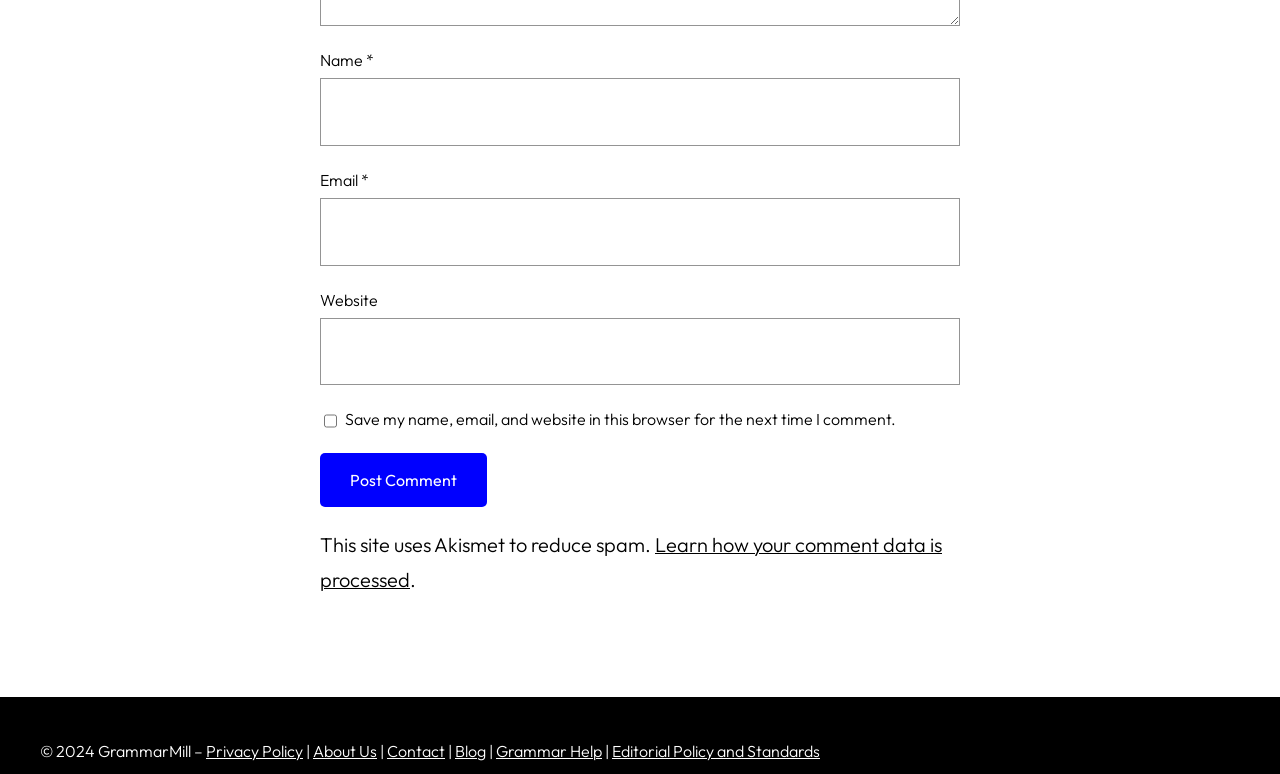Find and indicate the bounding box coordinates of the region you should select to follow the given instruction: "Learn how your comment data is processed".

[0.25, 0.688, 0.736, 0.765]